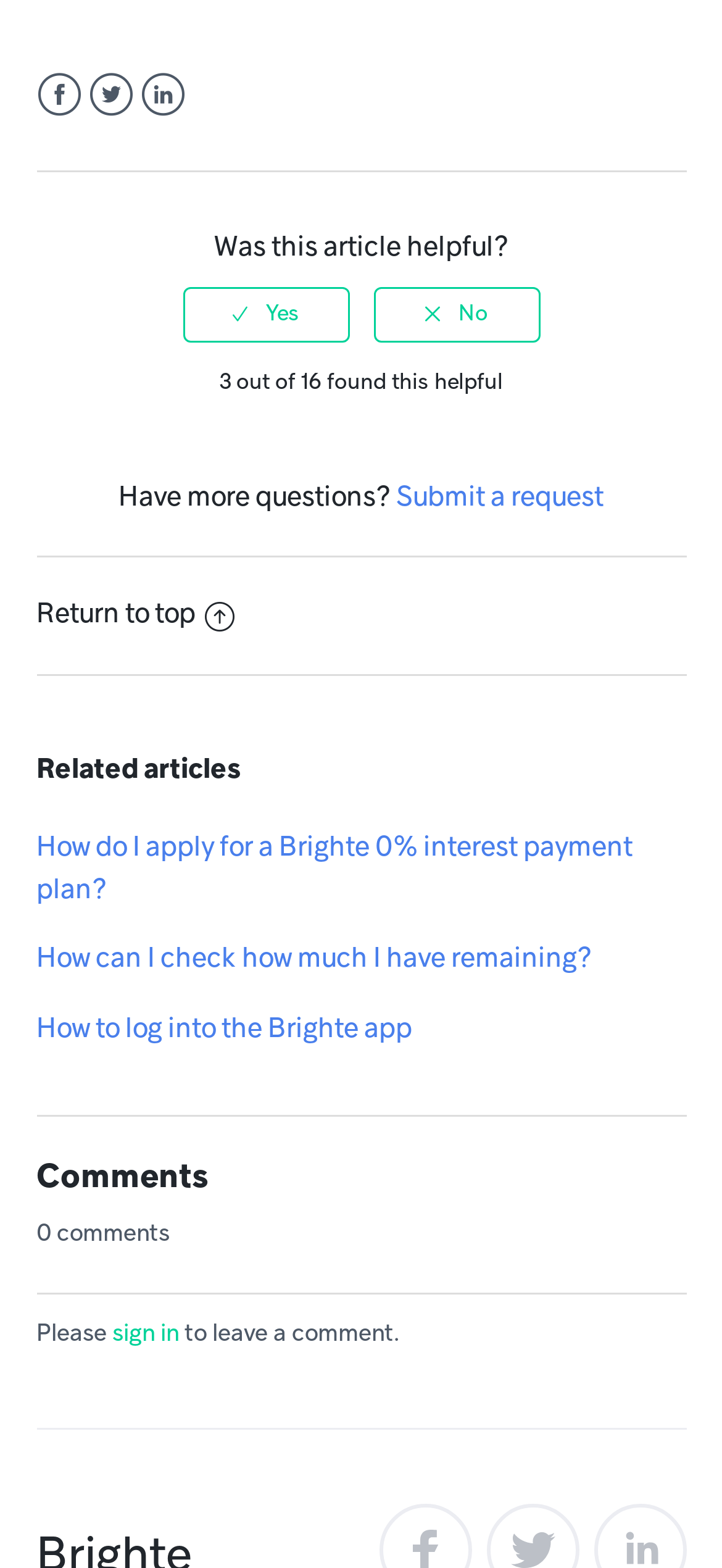What is the function of the 'Return to top' link? Using the information from the screenshot, answer with a single word or phrase.

To scroll to the top of the page